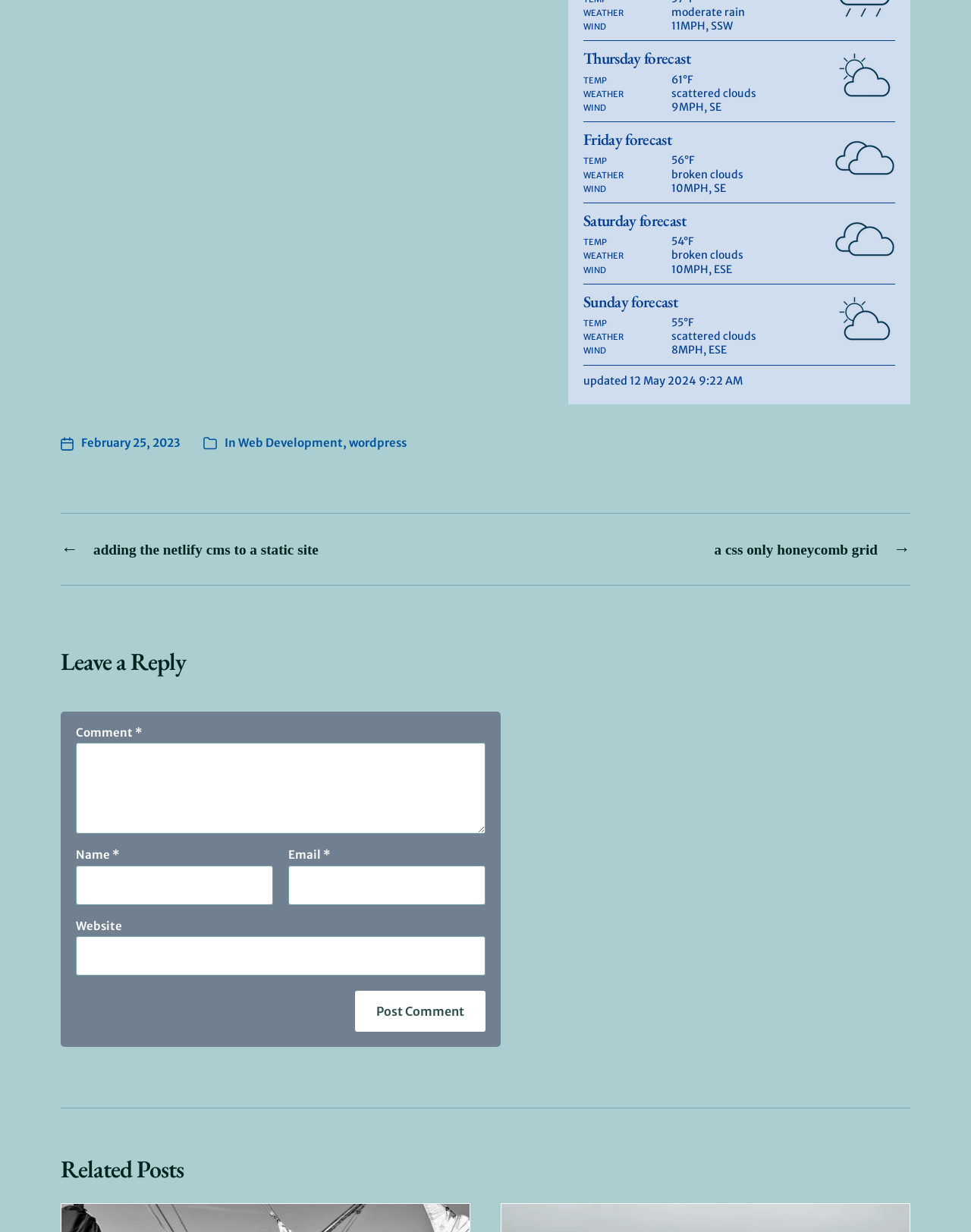Provide the bounding box coordinates for the UI element that is described as: "Web Development".

[0.245, 0.354, 0.353, 0.365]